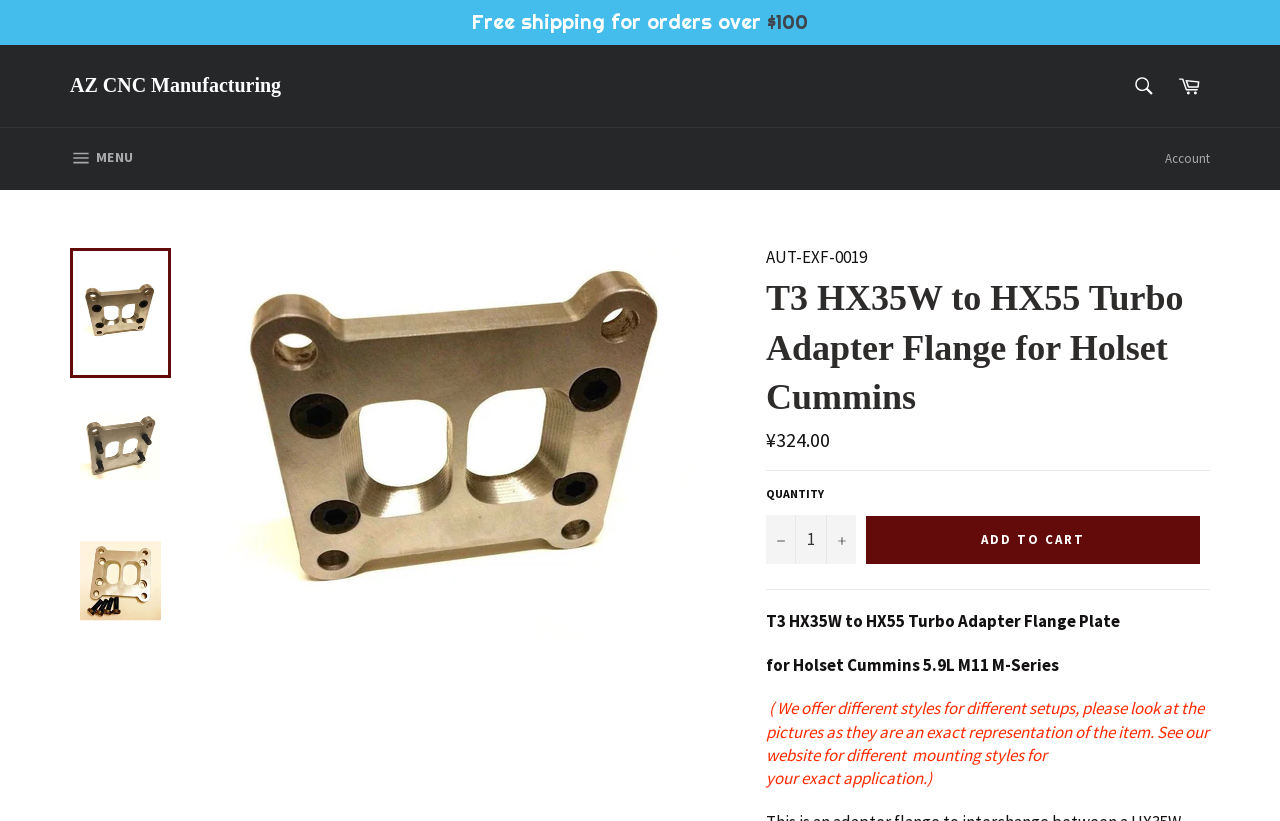For the following element description, predict the bounding box coordinates in the format (top-left x, top-left y, bottom-right x, bottom-right y). All values should be floating point numbers between 0 and 1. Description: Menu Site navigation

[0.039, 0.101, 0.12, 0.177]